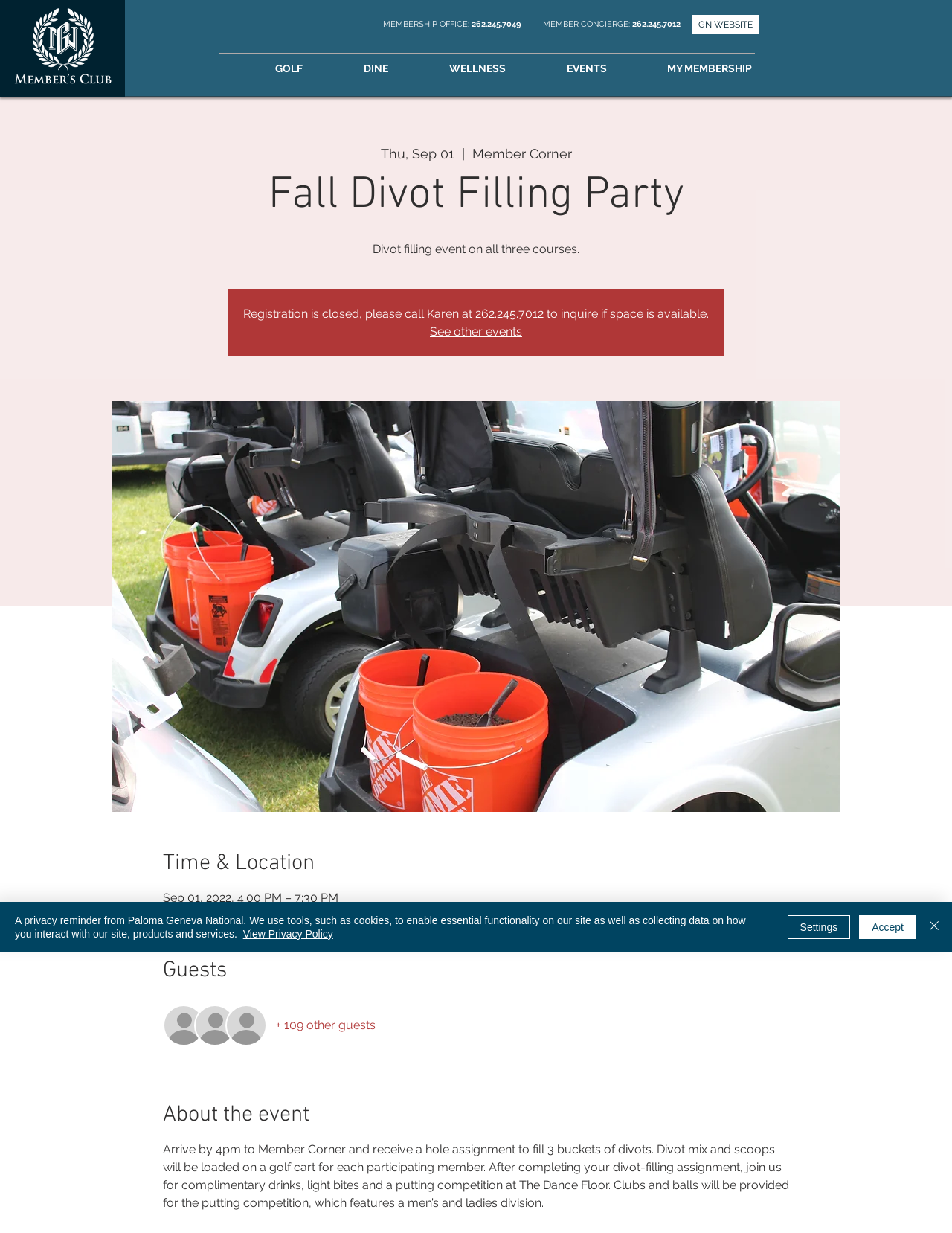How many guests are attending the event?
Identify the answer in the screenshot and reply with a single word or phrase.

109 other guests